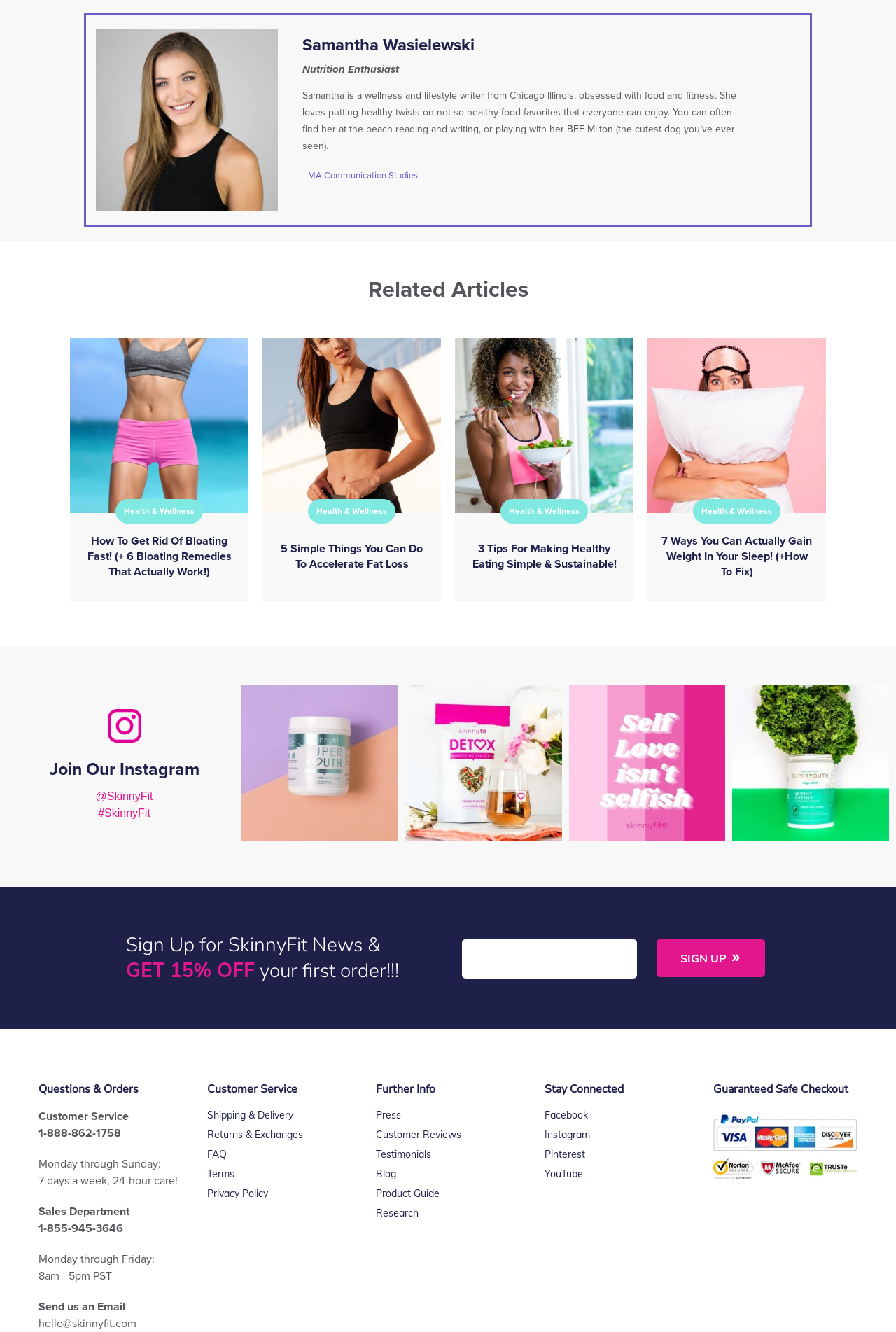Using the given description, provide the bounding box coordinates formatted as (top-left x, top-left y, bottom-right x, bottom-right y), with all values being floating point numbers between 0 and 1. Description: #SkinnyFit

[0.109, 0.606, 0.168, 0.615]